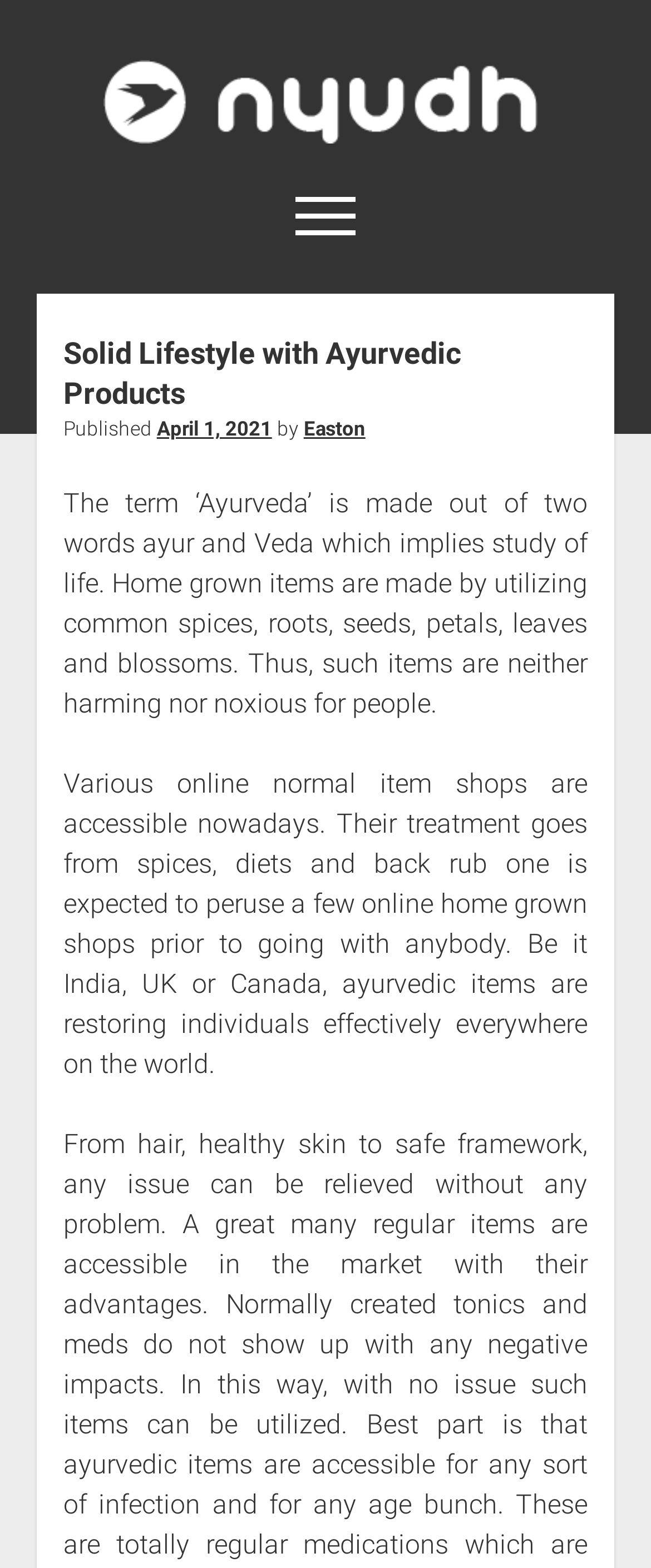Create a detailed narrative of the webpage’s visual and textual elements.

The webpage is about Solid Lifestyle with Ayurvedic Products by Nyudh. At the top left, there is a link to Nyudh with an accompanying image of the Nyudh logo. Next to it, on the right, is a button to open the menu. Below the Nyudh link, there are three social media links to Twitter, Facebook, and Instagram, aligned horizontally.

On the left side of the page, there is a link to the Finance section. Below it, there is a heading that repeats the title "Solid Lifestyle with Ayurvedic Products". Under the heading, there is a publication information section that includes the date "April 1, 2021", and the author "Easton".

The main content of the page is divided into two paragraphs. The first paragraph explains the meaning of Ayurveda and how natural products are made from common spices, roots, seeds, petals, leaves, and flowers, making them harmless and non-toxic for humans. The second paragraph discusses the availability of online natural product shops and the importance of researching before choosing one, highlighting the effectiveness of Ayurvedic products worldwide.